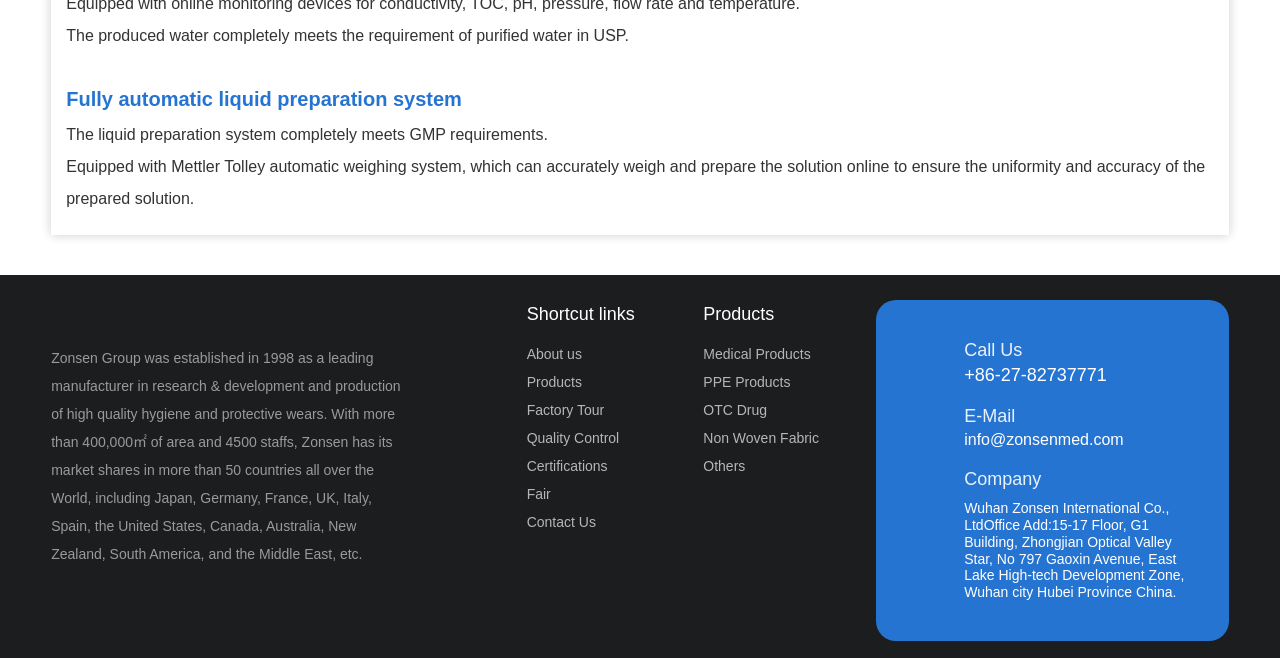Using the description: "About us", identify the bounding box of the corresponding UI element in the screenshot.

[0.411, 0.526, 0.455, 0.551]